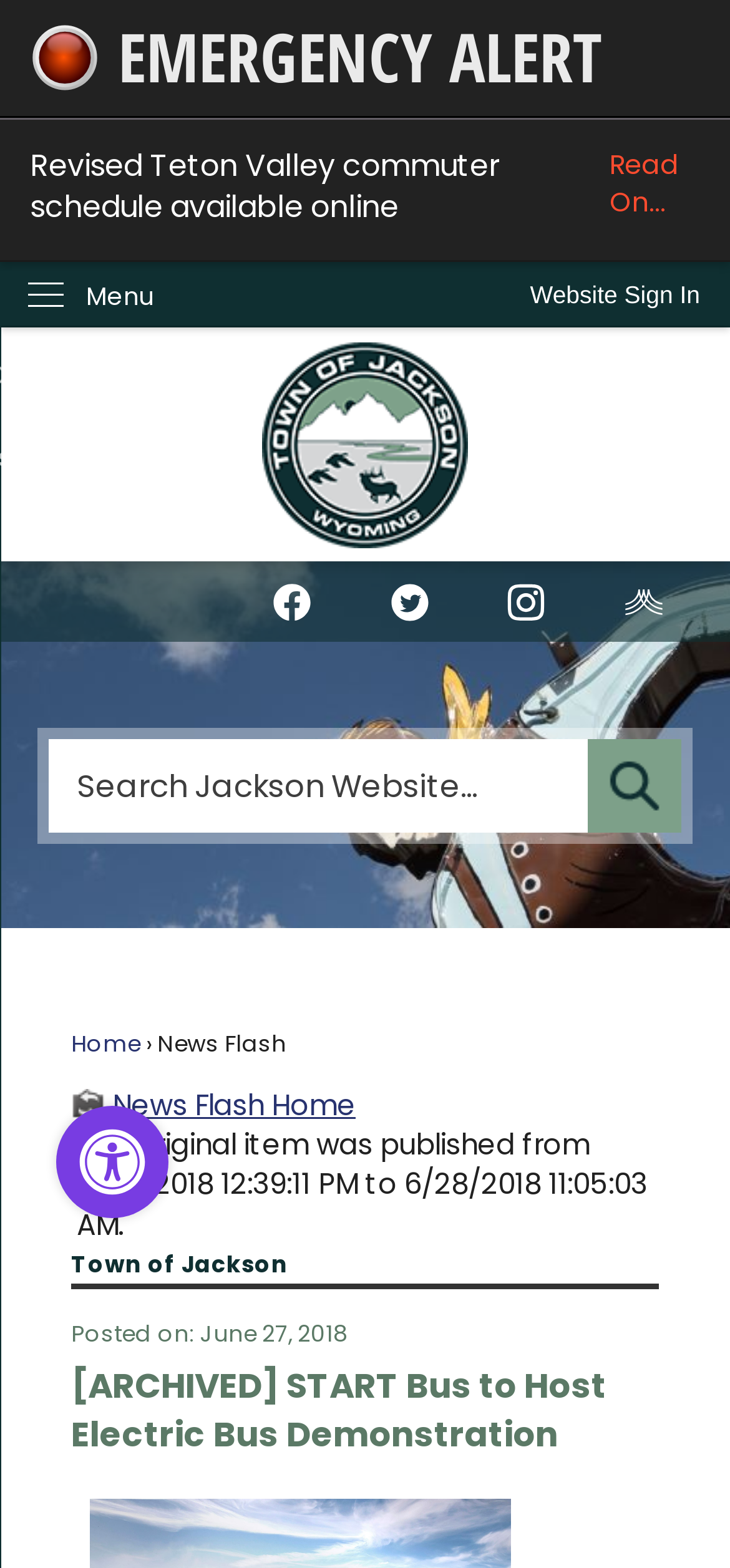Show the bounding box coordinates for the HTML element described as: "Website Sign In".

[0.685, 0.167, 1.0, 0.209]